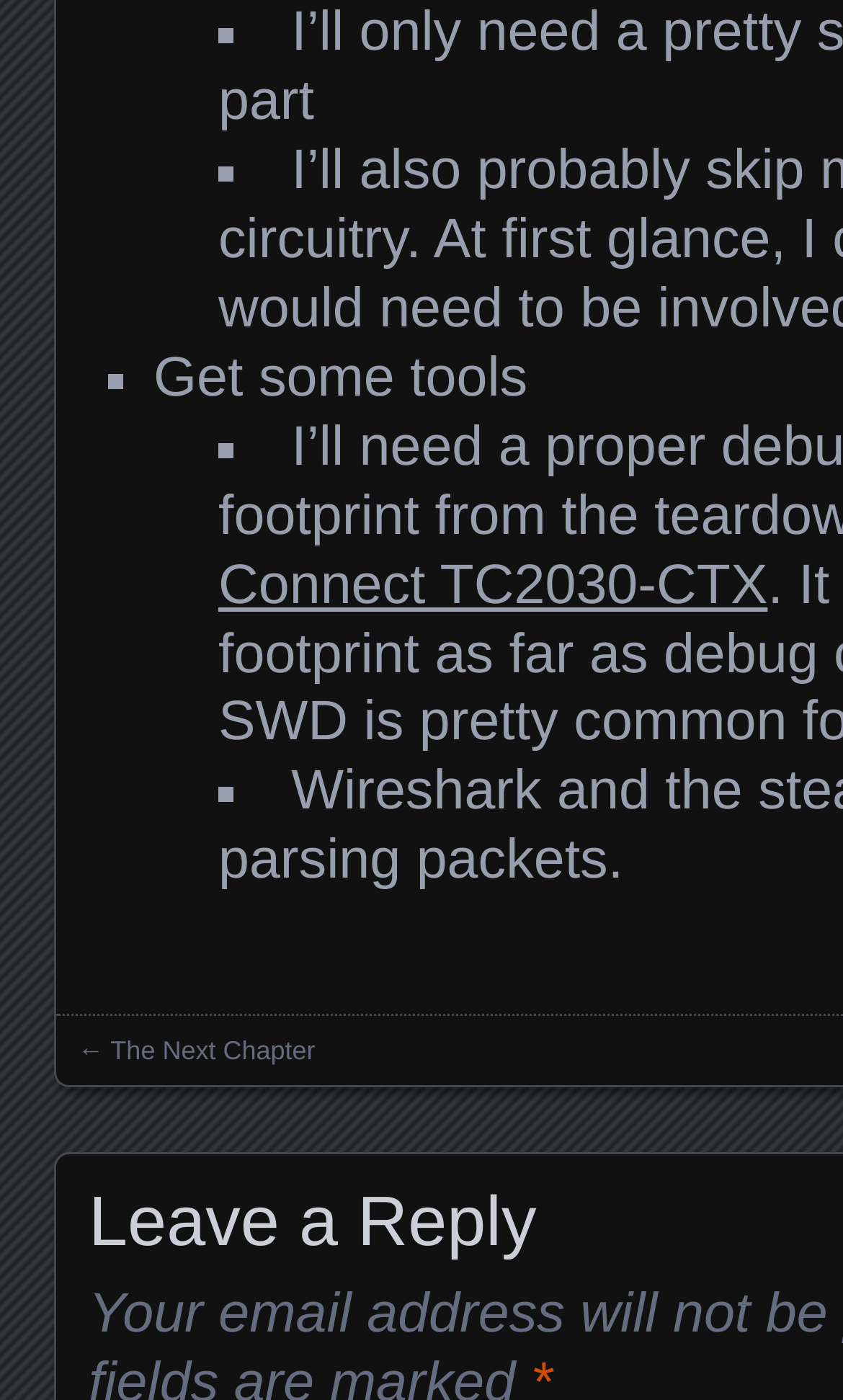What is the purpose of the heading 'Posts navigation'?
Ensure your answer is thorough and detailed.

The heading 'Posts navigation' is likely indicating that the section below it contains navigation links or options related to posts, such as previous or next posts.